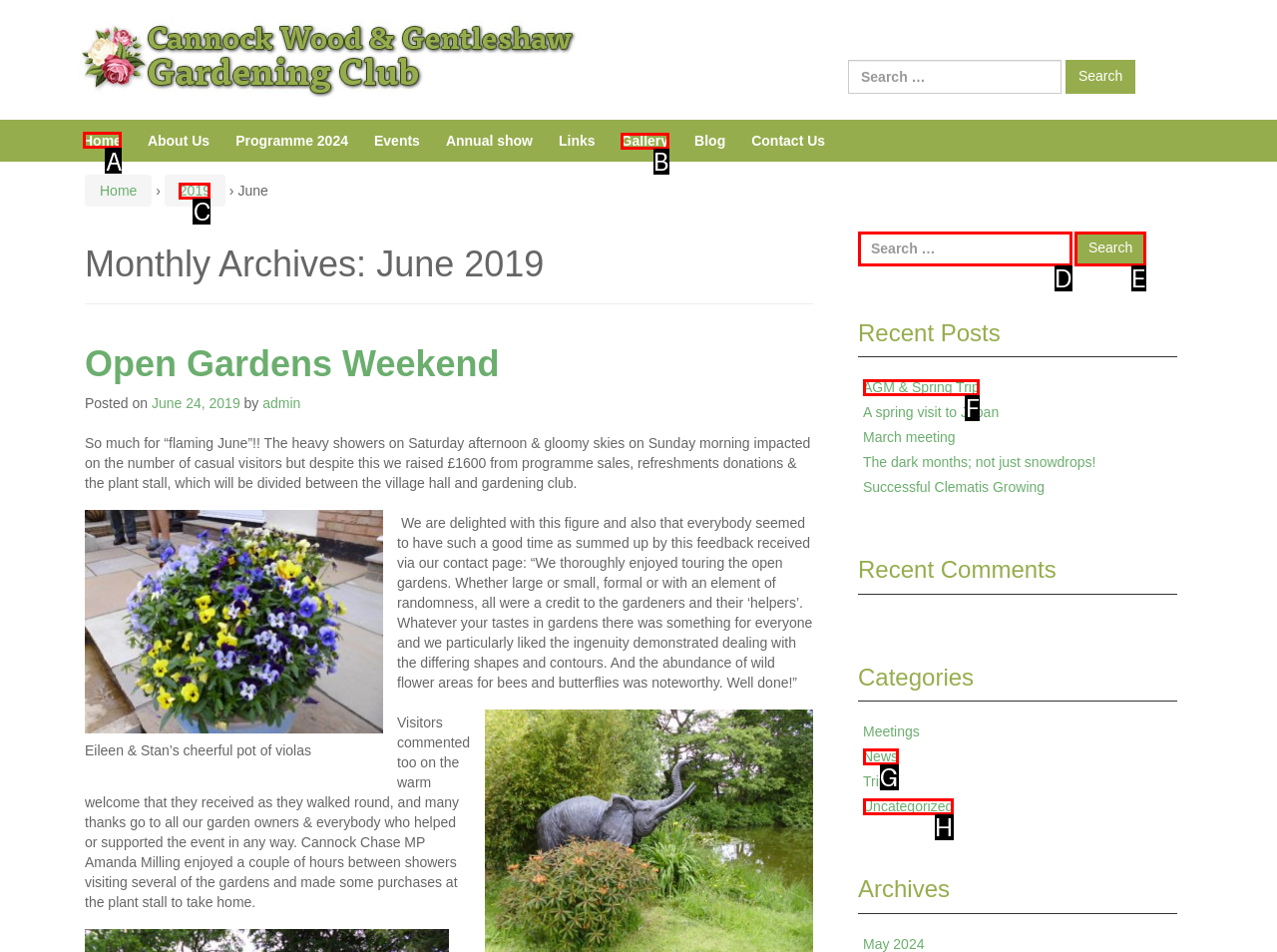What is the letter of the UI element you should click to Go to Home page? Provide the letter directly.

A